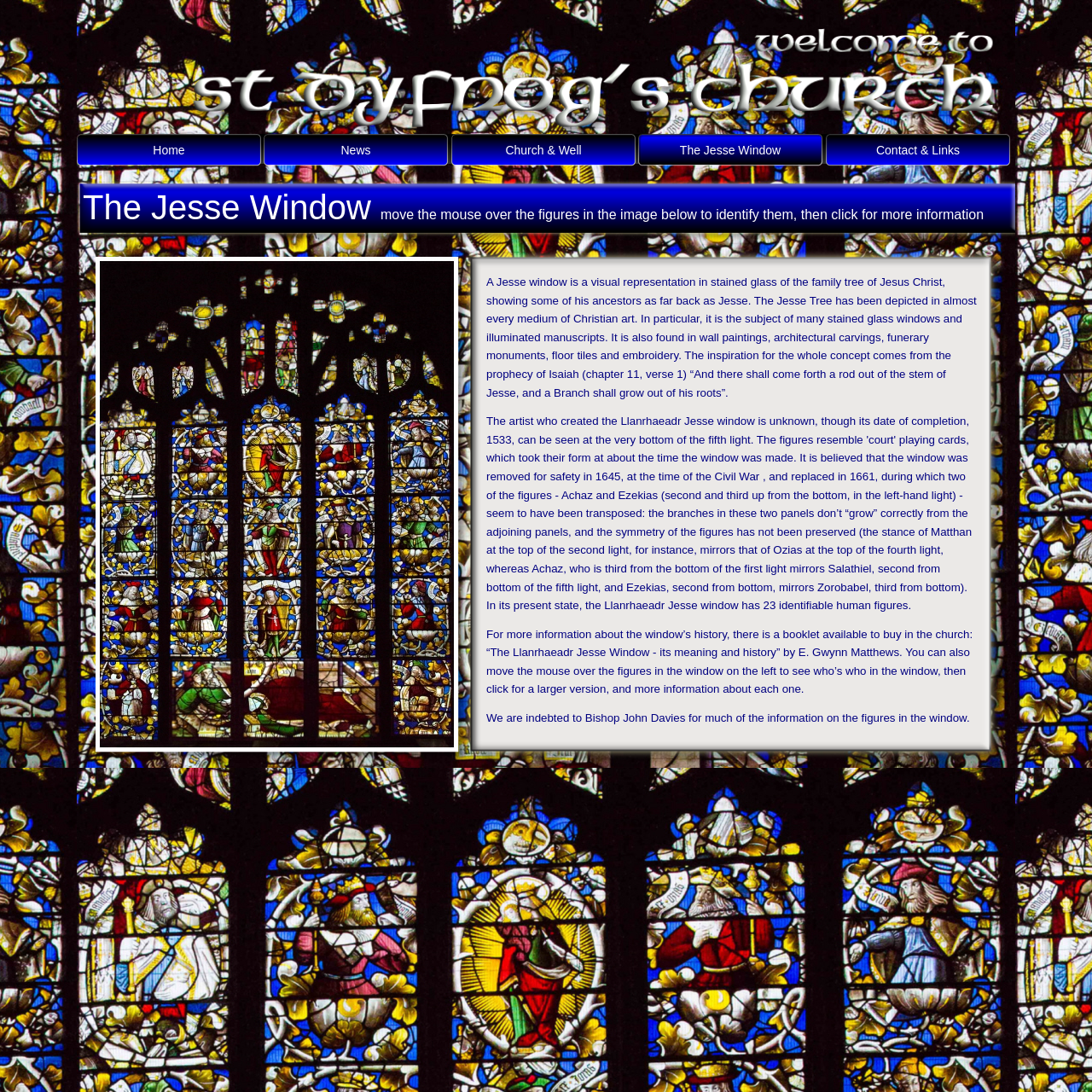What is the title of the booklet mentioned on the webpage?
Use the image to answer the question with a single word or phrase.

The Llanrhaeadr Jesse Window - its meaning and history